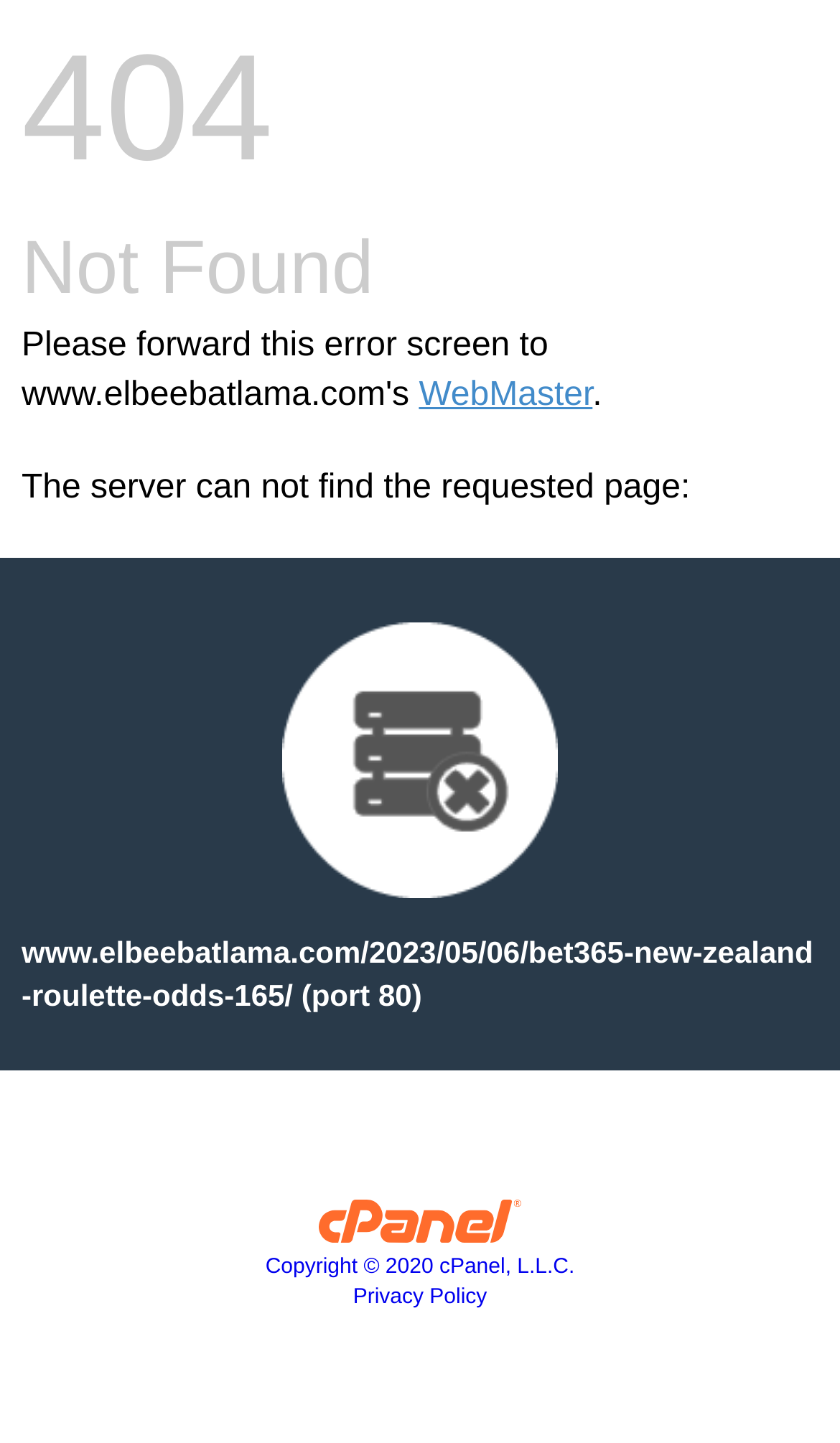Give a detailed account of the webpage, highlighting key information.

This webpage displays a "404 Not Found" error message. At the top center of the page, there is a link to "WebMaster" followed by a period. Below this, a paragraph of text explains that "The server can not find the requested page:". 

To the right of this text, there is an image. Below the image, the URL "www.elbeebatlama.com/2023/05/06/bet365-new-zealand-roulette-odds-165/ (port 80)" is displayed.

At the bottom of the page, there is a section containing three links. The first link is to "cPanel, Inc." and is accompanied by an image with the same name. The second link is to "Copyright © 2020 cPanel, L.L.C." and the third link is to "Privacy Policy". These links are positioned in the bottom center of the page.